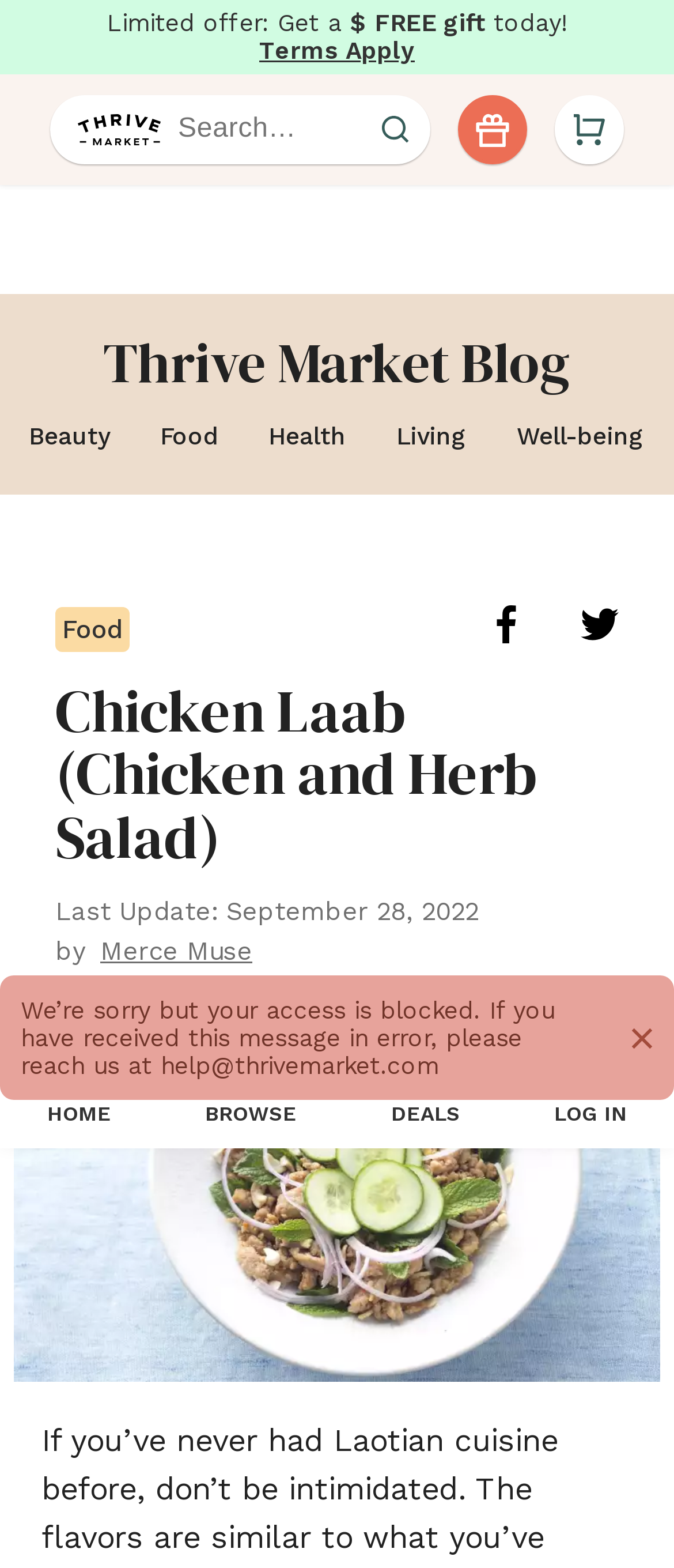Locate the bounding box coordinates of the area to click to fulfill this instruction: "Share article in Facebook". The bounding box should be presented as four float numbers between 0 and 1, in the order [left, top, right, bottom].

[0.723, 0.386, 0.862, 0.416]